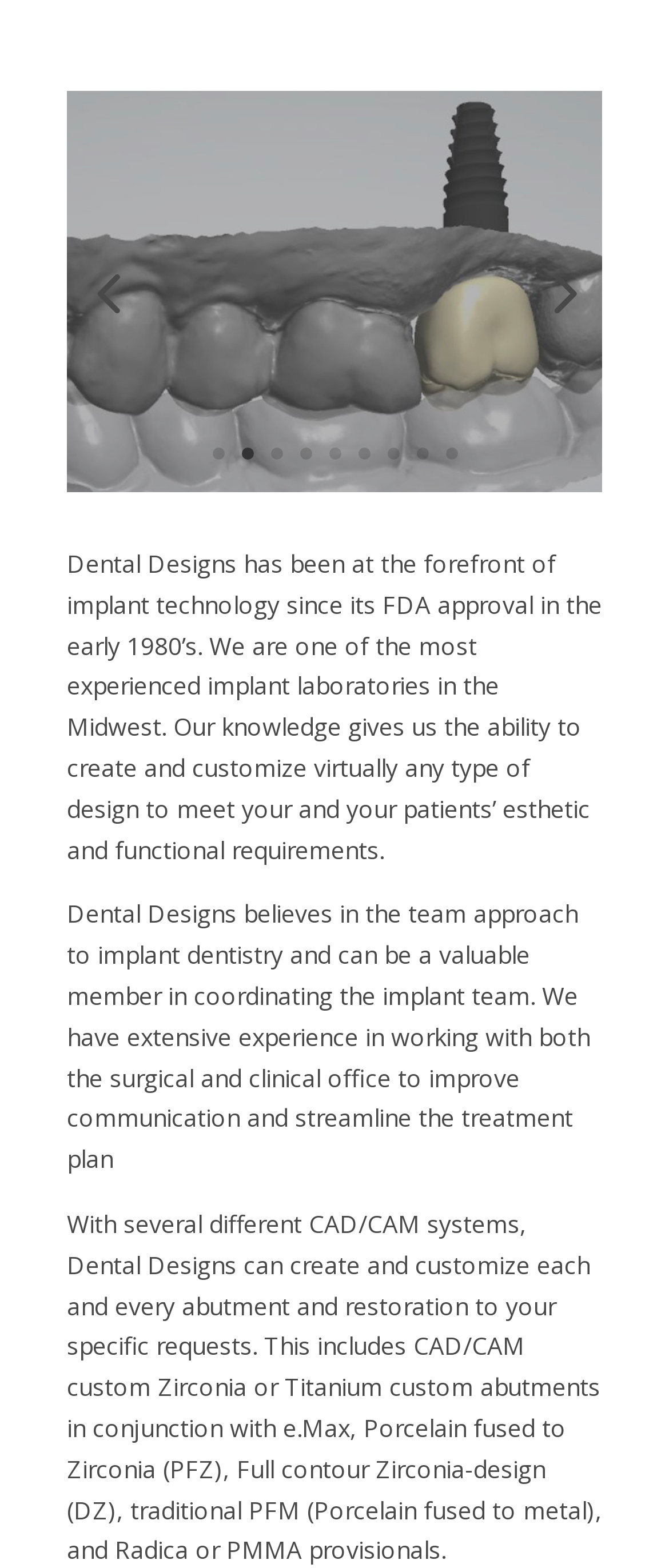Given the webpage screenshot and the description, determine the bounding box coordinates (top-left x, top-left y, bottom-right x, bottom-right y) that define the location of the UI element matching this description: 9

[0.665, 0.286, 0.683, 0.293]